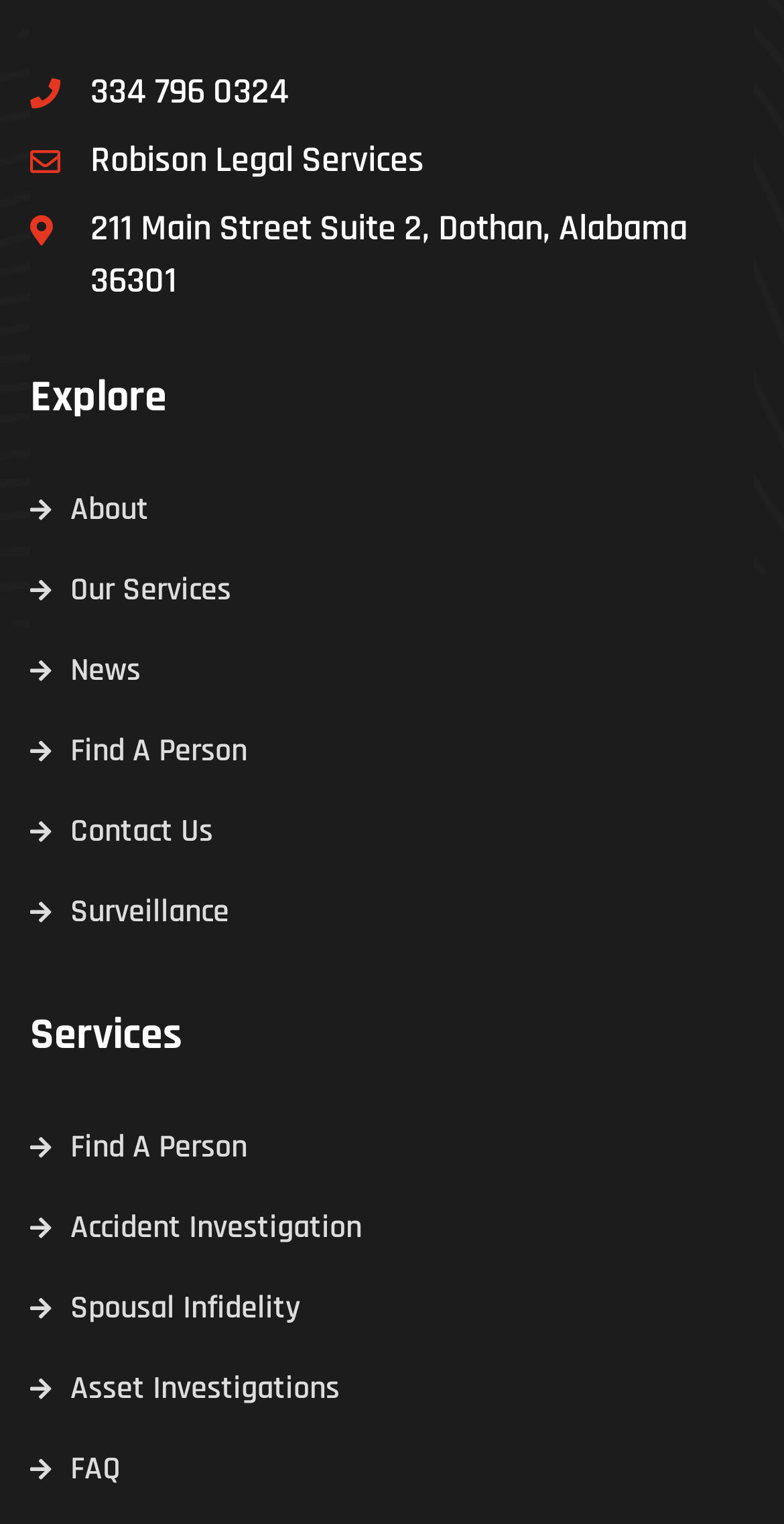Using the format (top-left x, top-left y, bottom-right x, bottom-right y), and given the element description, identify the bounding box coordinates within the screenshot: Spousal Infidelity

[0.038, 0.841, 0.382, 0.876]